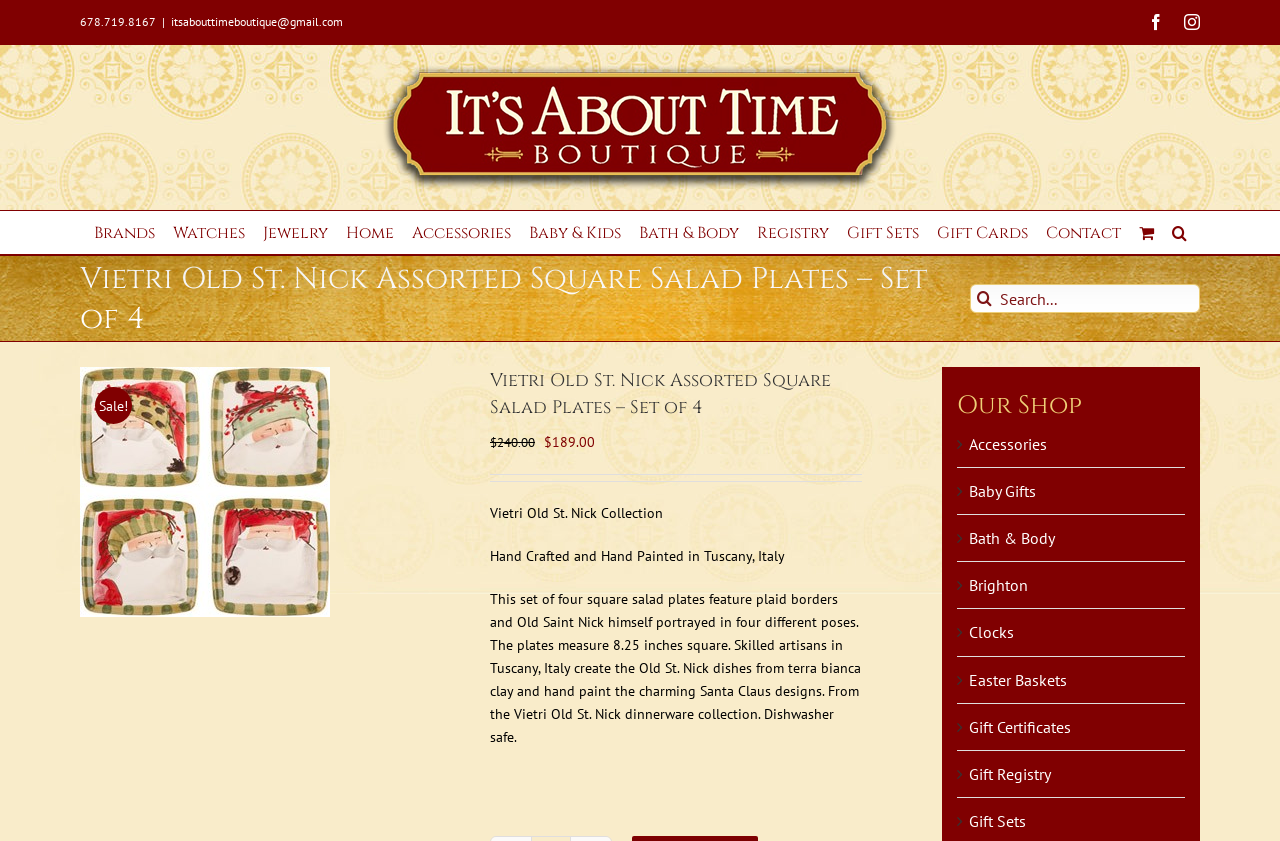Pinpoint the bounding box coordinates of the element that must be clicked to accomplish the following instruction: "Search for products". The coordinates should be in the format of four float numbers between 0 and 1, i.e., [left, top, right, bottom].

[0.758, 0.338, 0.938, 0.372]